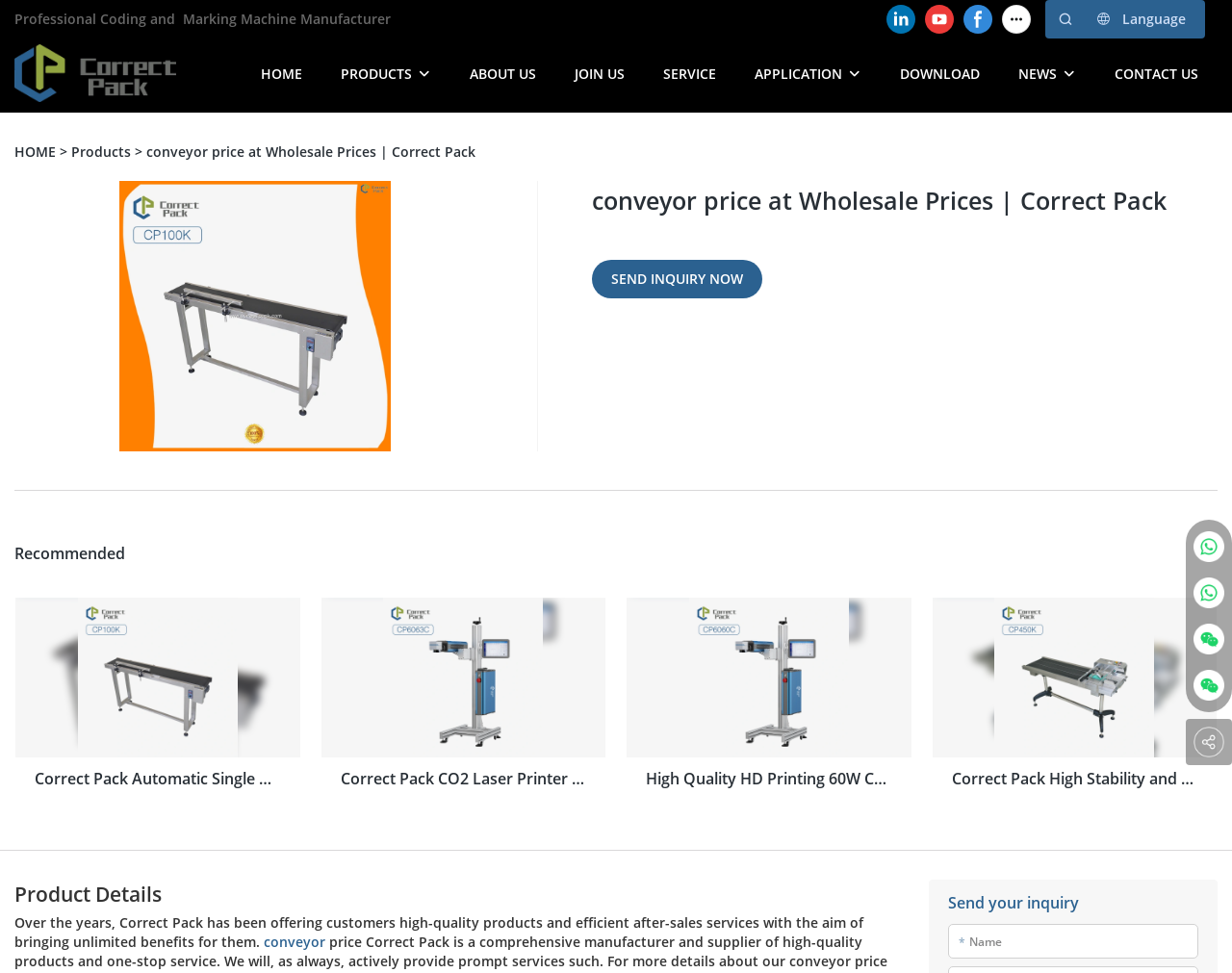Please identify the bounding box coordinates of the element's region that I should click in order to complete the following instruction: "View the 'conveyor price at Wholesale Prices' product". The bounding box coordinates consist of four float numbers between 0 and 1, i.e., [left, top, right, bottom].

[0.119, 0.146, 0.386, 0.165]